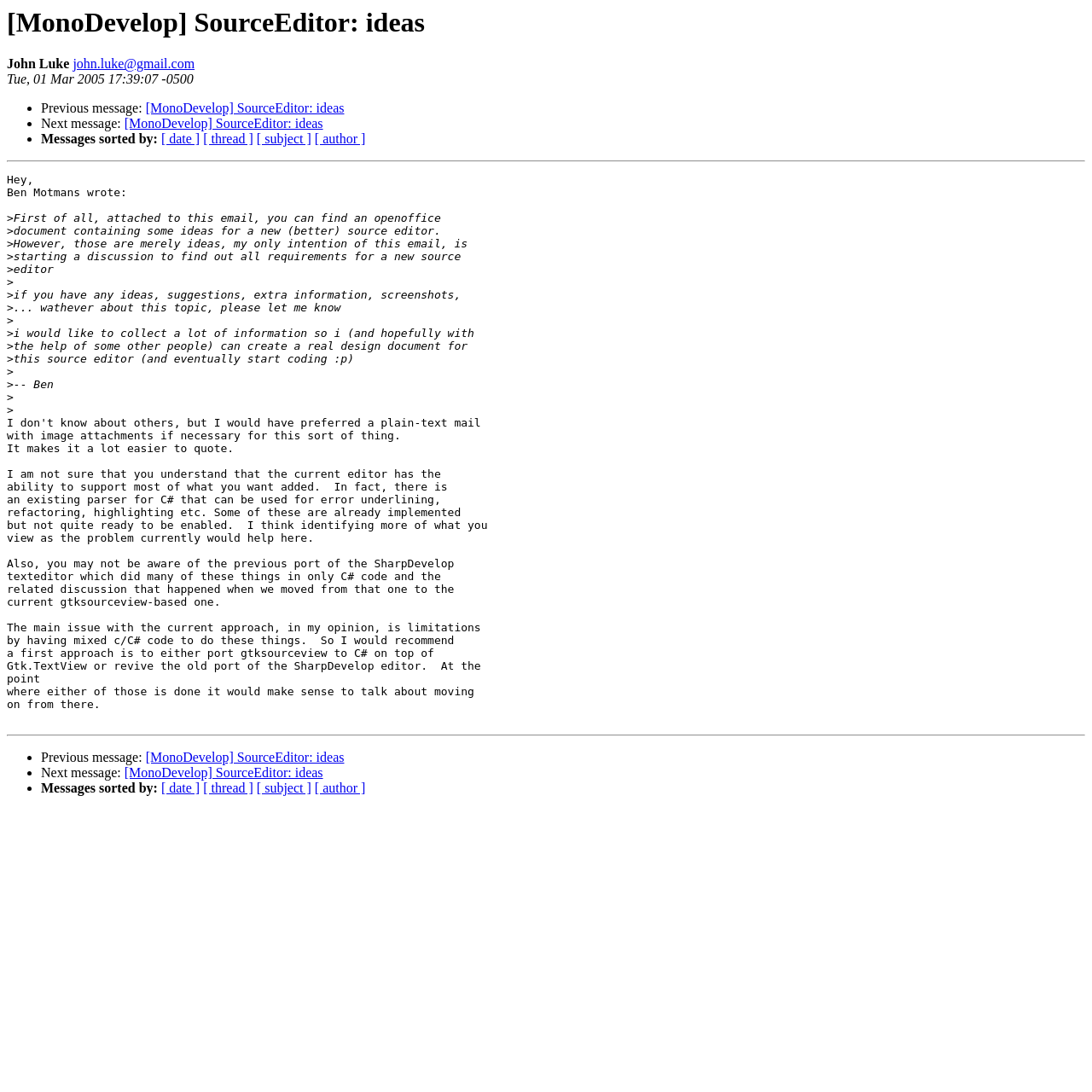Provide a brief response to the question below using one word or phrase:
What is the topic of discussion in the email?

Source editor